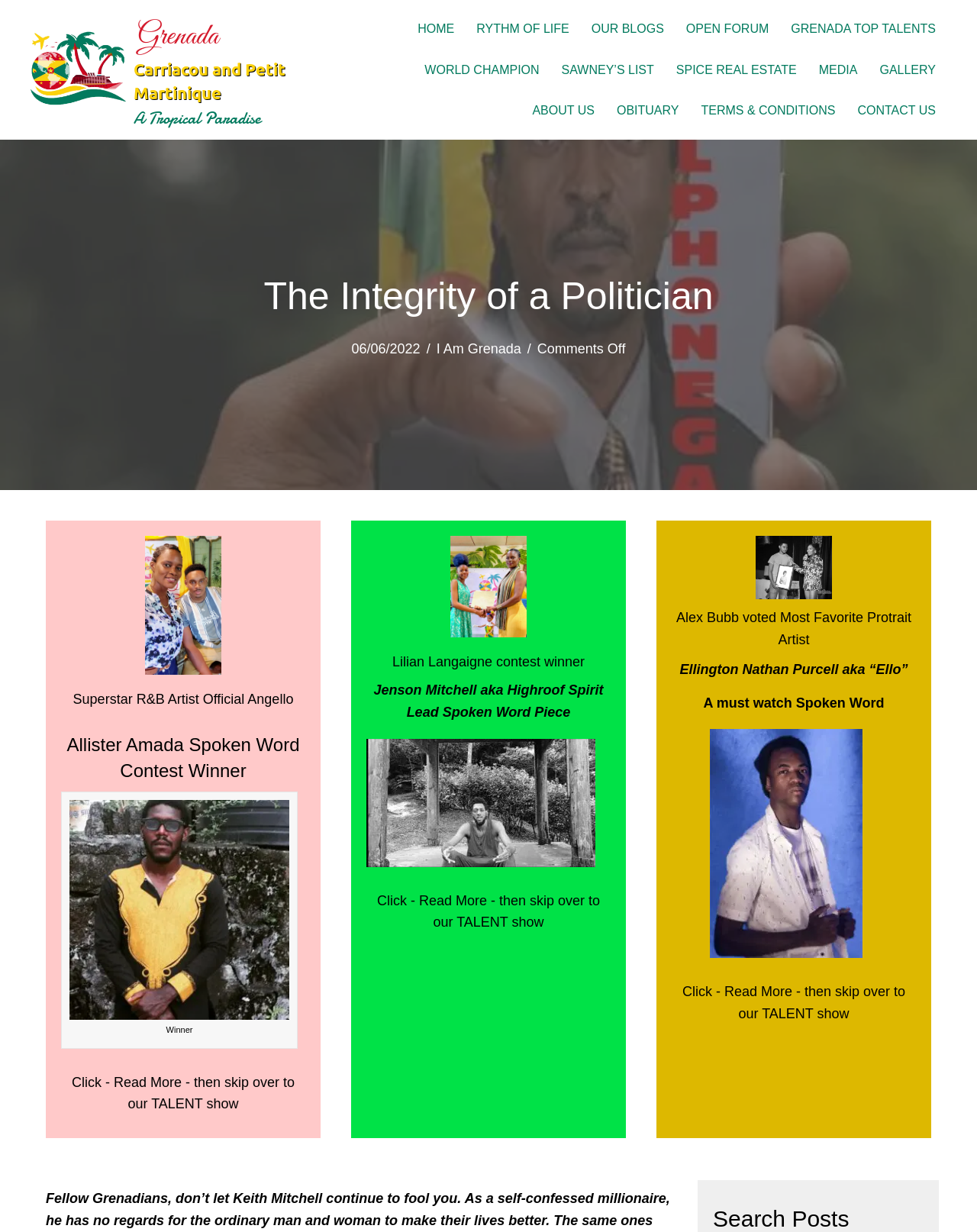Given the element description "Spice Real Estate" in the screenshot, predict the bounding box coordinates of that UI element.

[0.681, 0.04, 0.826, 0.073]